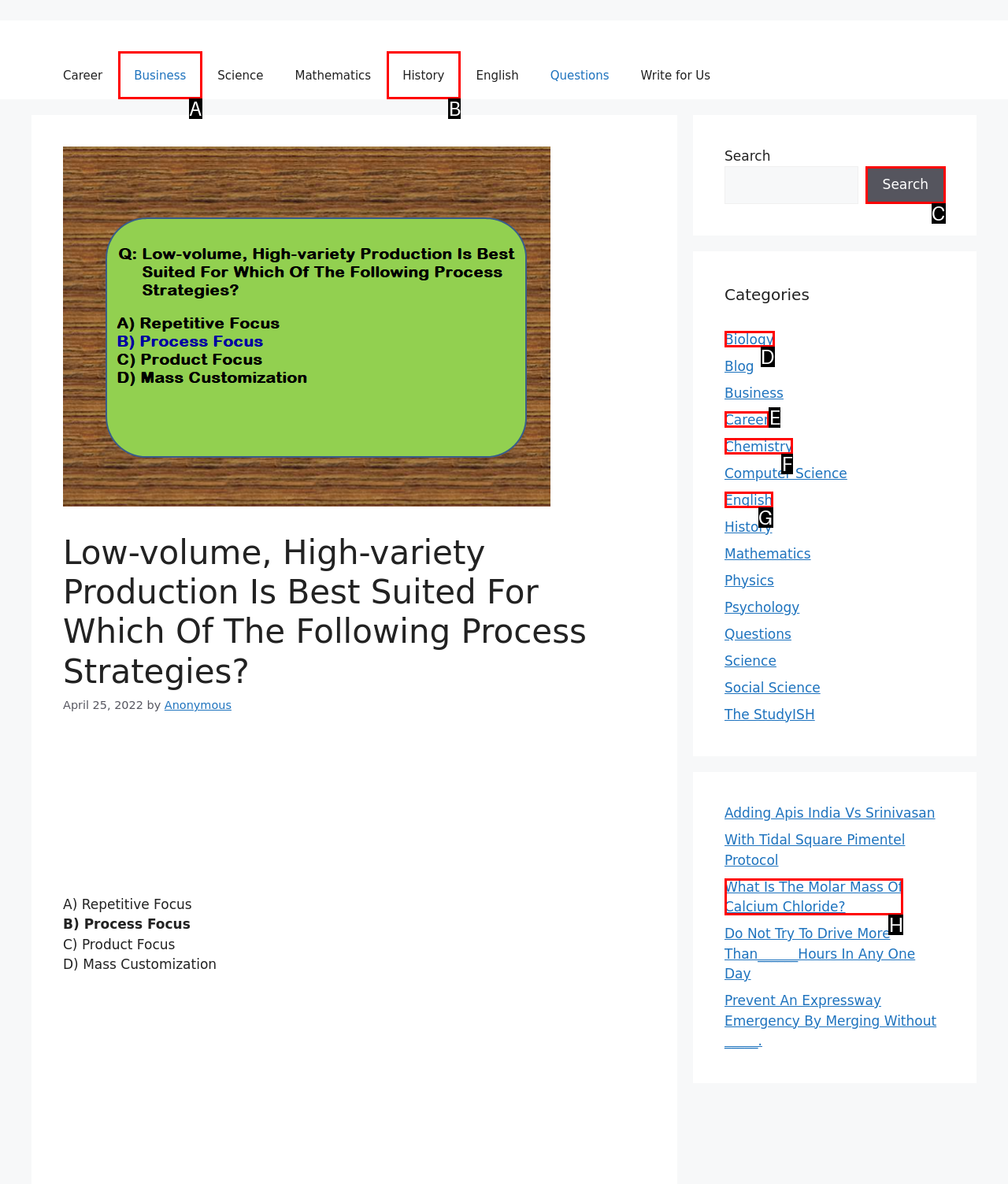What option should I click on to execute the task: Click on the 'Biology' link? Give the letter from the available choices.

D